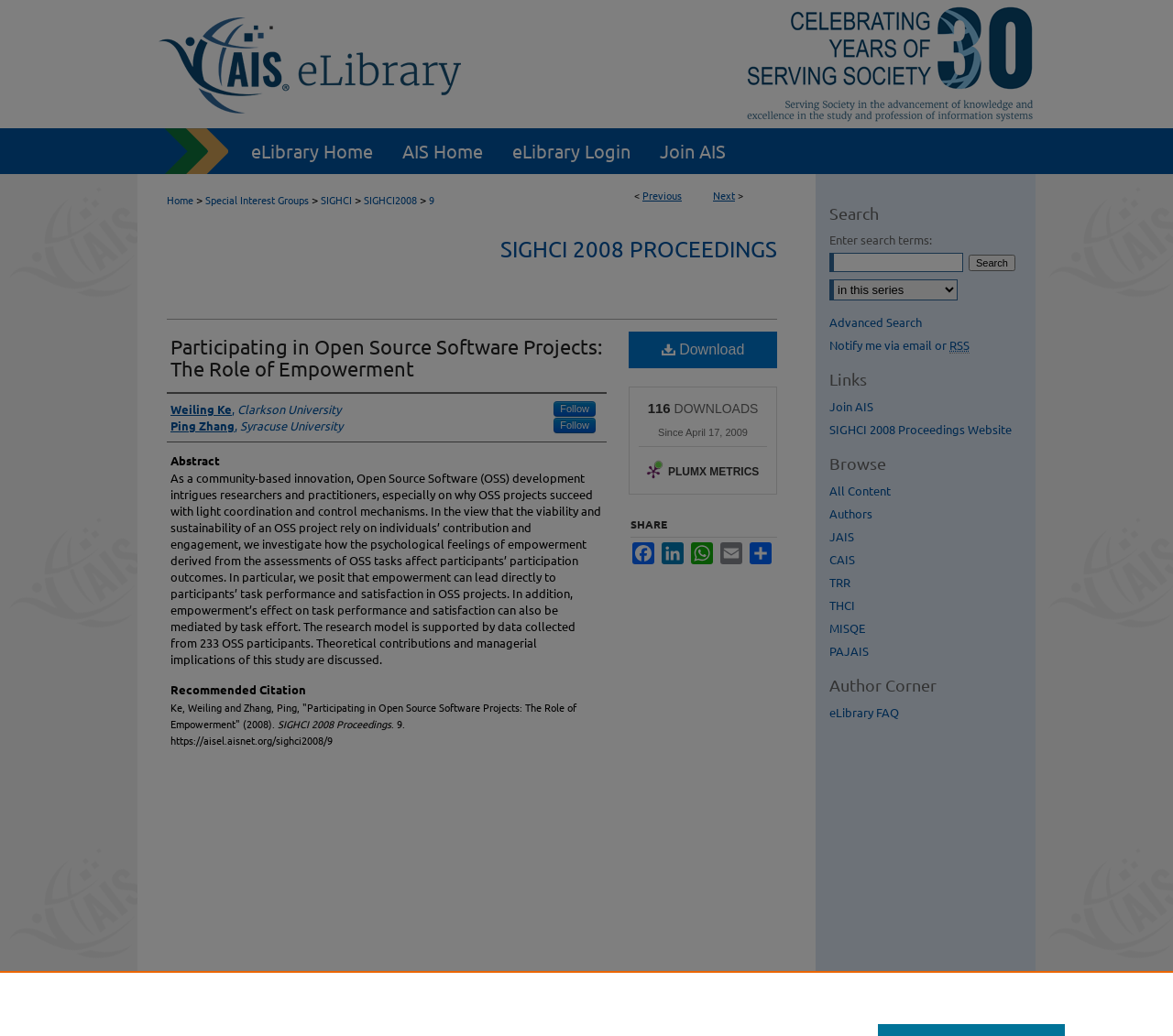Locate the bounding box coordinates of the element's region that should be clicked to carry out the following instruction: "Share on Facebook". The coordinates need to be four float numbers between 0 and 1, i.e., [left, top, right, bottom].

[0.538, 0.523, 0.559, 0.545]